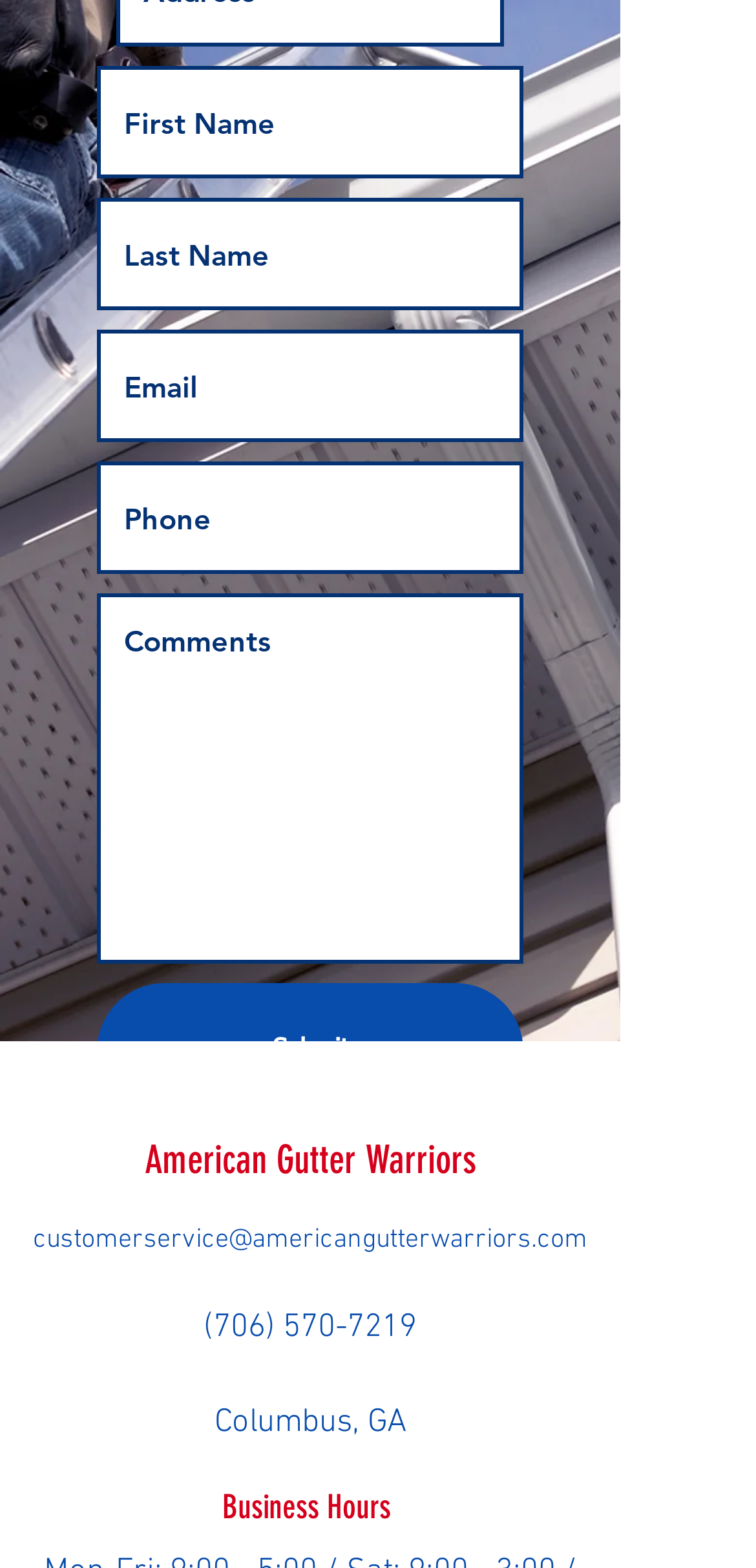Given the description placeholder="Comments", predict the bounding box coordinates of the UI element. Ensure the coordinates are in the format (top-left x, top-left y, bottom-right x, bottom-right y) and all values are between 0 and 1.

[0.128, 0.379, 0.692, 0.615]